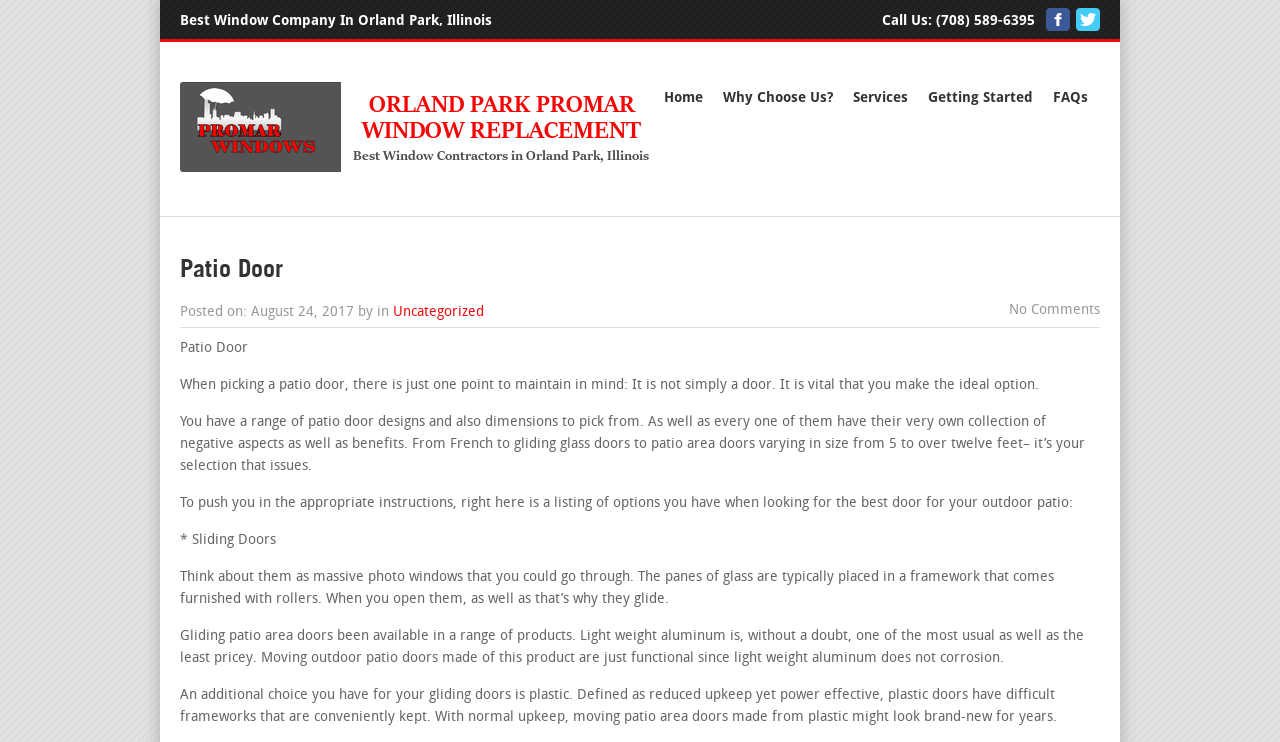What is the company name mentioned on the webpage?
Please give a detailed and thorough answer to the question, covering all relevant points.

The company name is mentioned in the top section of the webpage, both as a static text and as an image. It is also mentioned as a link in the navigation menu.